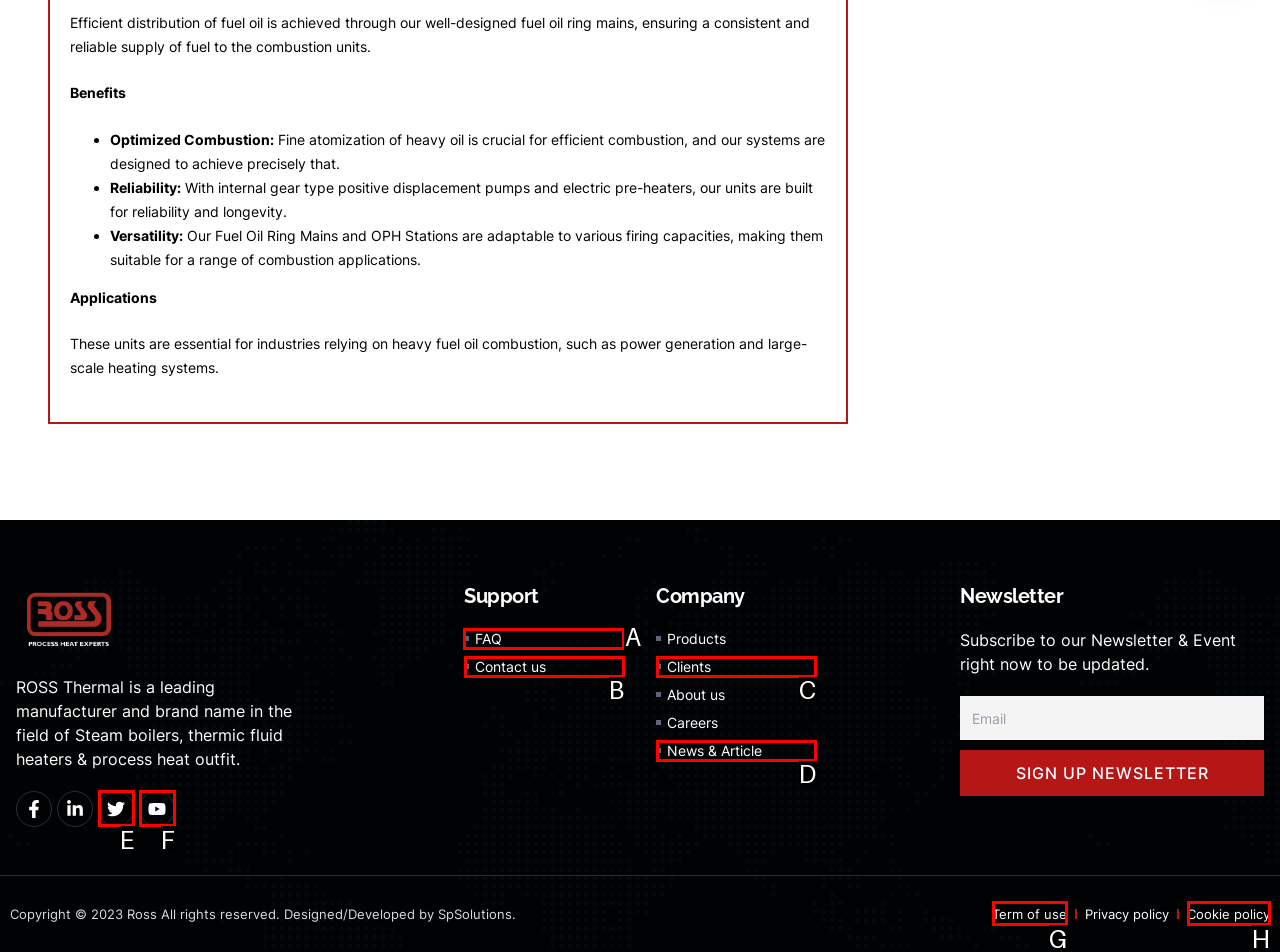Which lettered option should be clicked to perform the following task: Go to the FAQ page
Respond with the letter of the appropriate option.

A